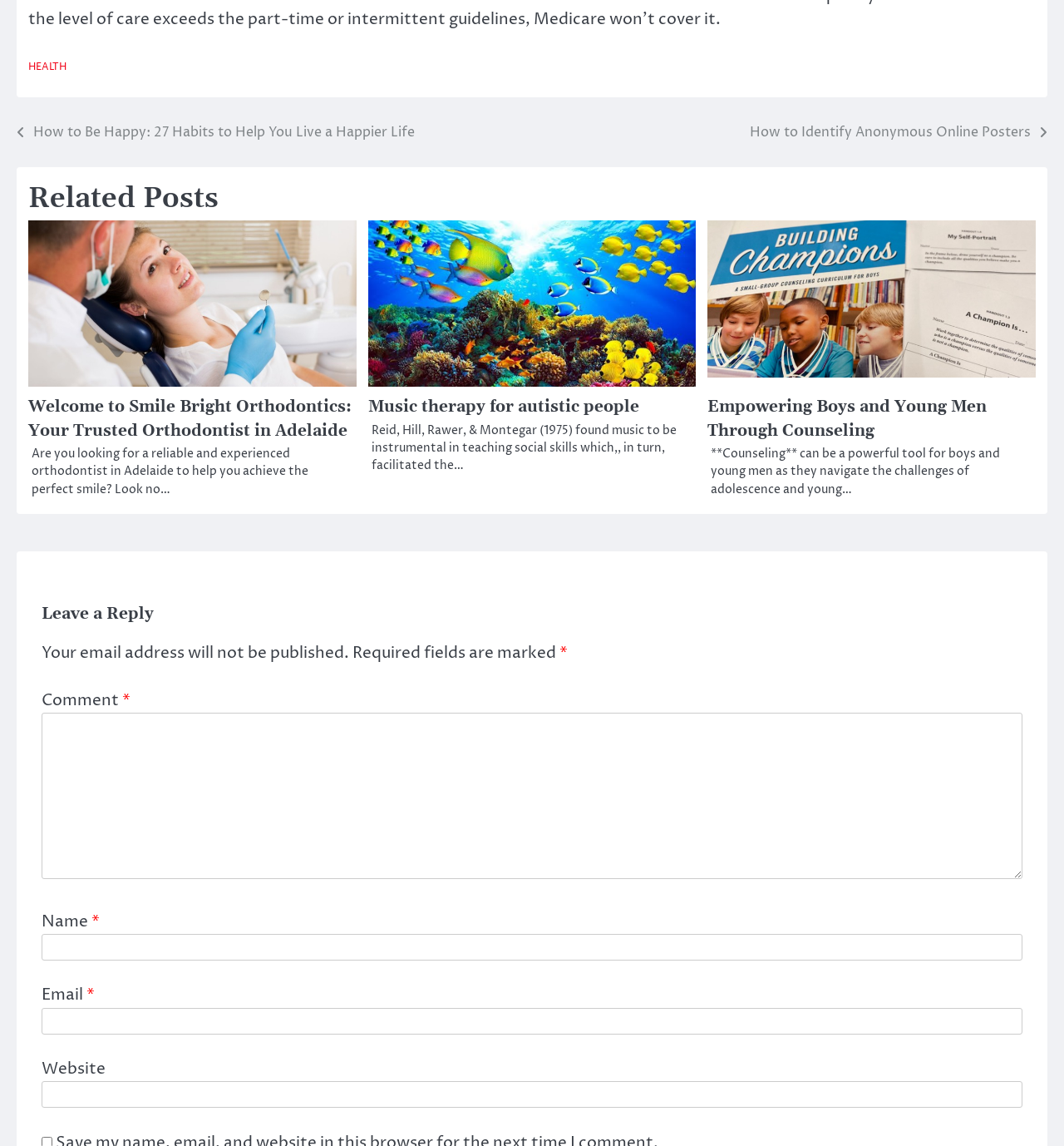Identify the bounding box coordinates of the element that should be clicked to fulfill this task: "Read the article 'How to Increasing the Number of Sales'". The coordinates should be provided as four float numbers between 0 and 1, i.e., [left, top, right, bottom].

None